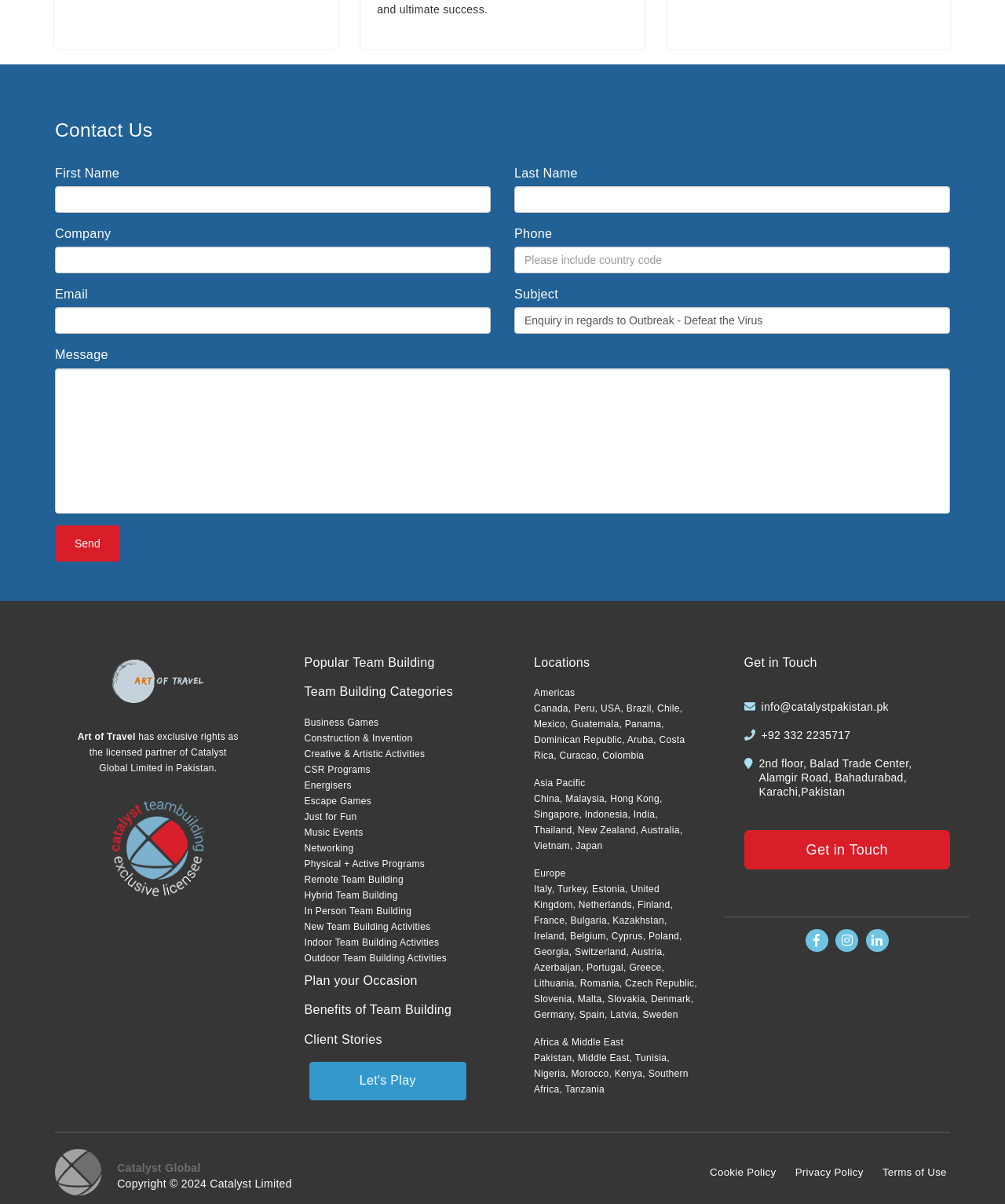Using the elements shown in the image, answer the question comprehensively: What is the theme of the image on the webpage?

The image on the webpage has a theme of 'Art of Travel', as indicated by the image description and the company's focus on team building activities.